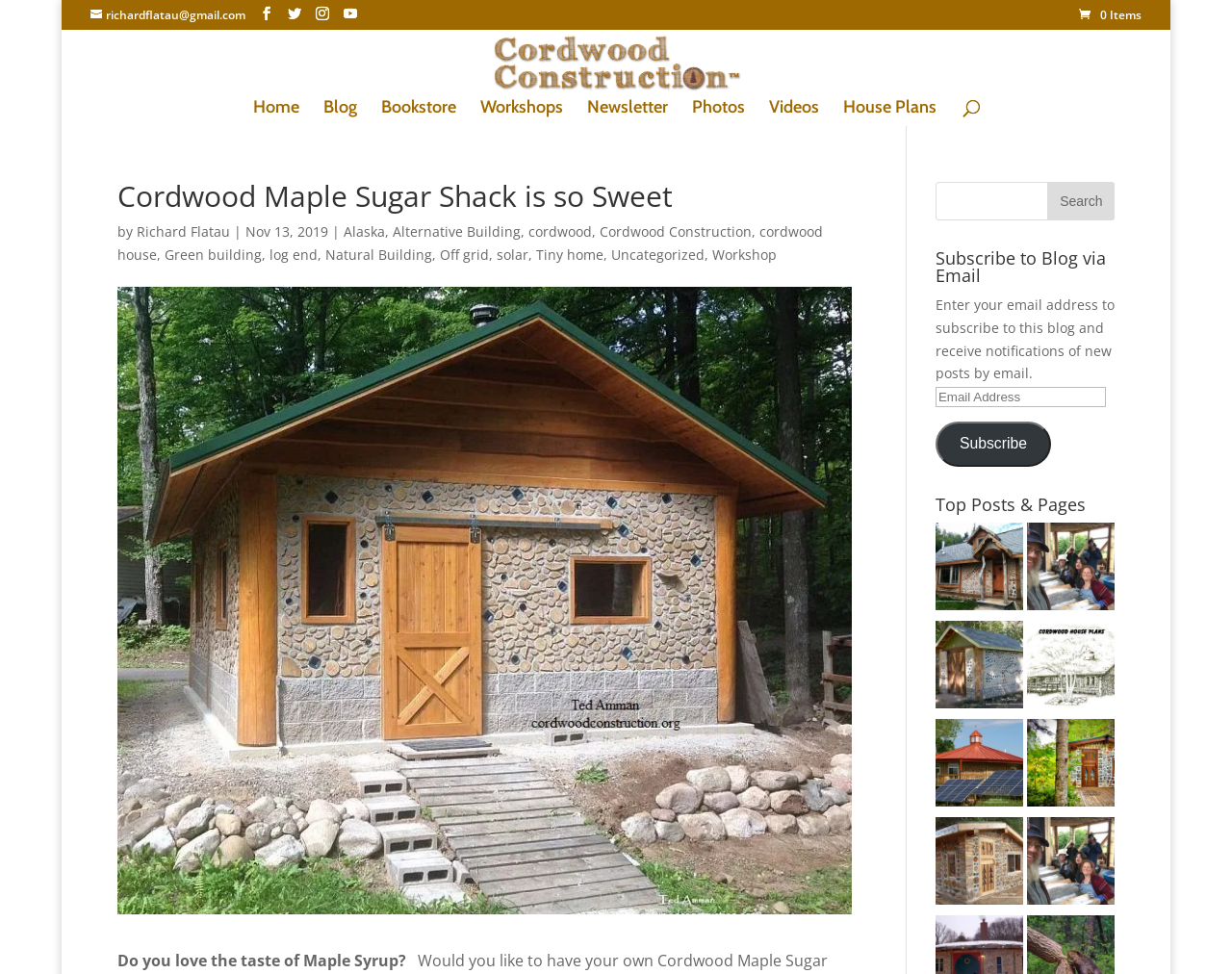What is the main heading of this webpage? Please extract and provide it.

Cordwood Maple Sugar Shack is so Sweet